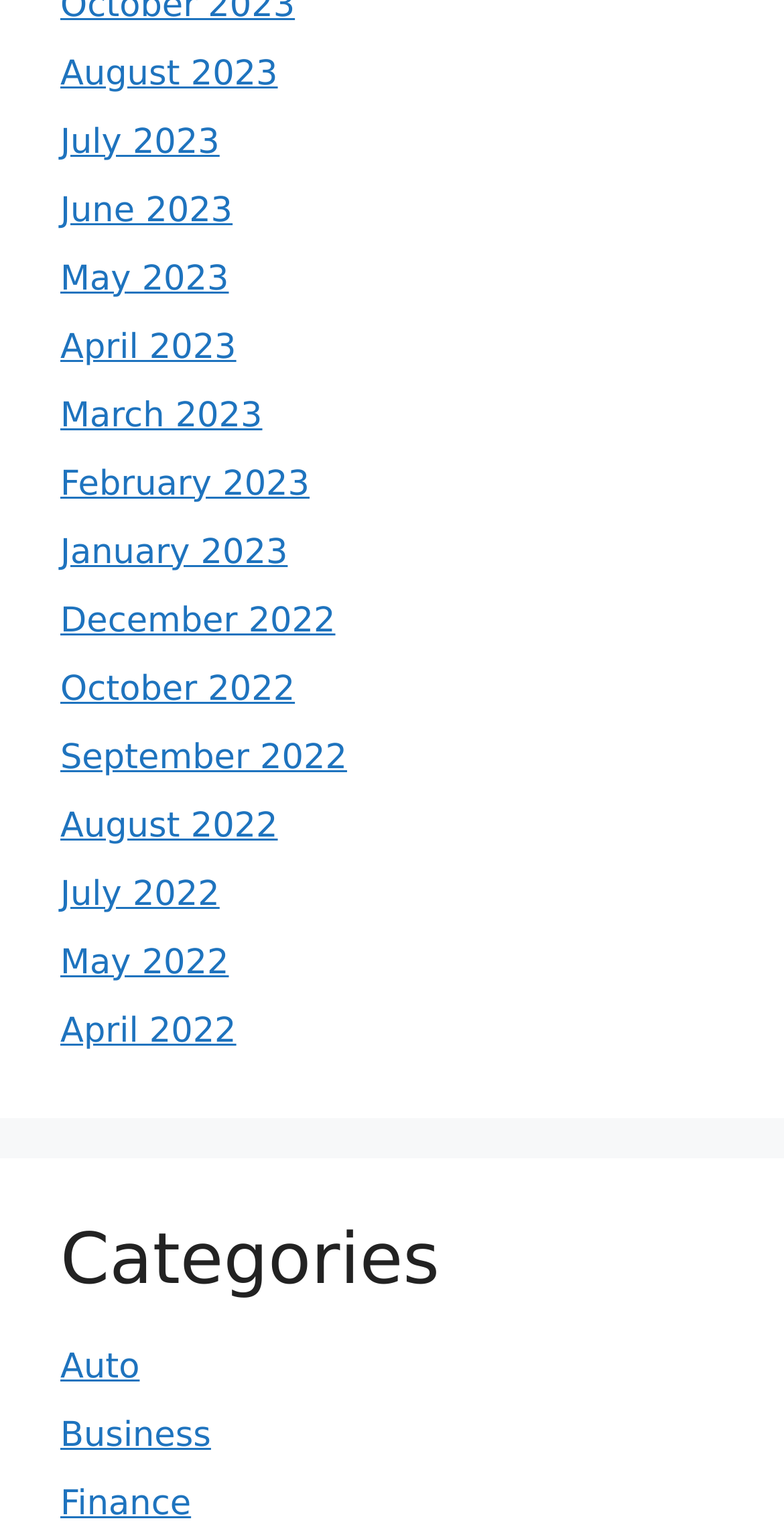Based on what you see in the screenshot, provide a thorough answer to this question: Are the months listed in chronological order?

I examined the list of links at the top of the page and noticed that the months are listed in a consistent pattern, with the most recent month first and the earliest month last. This suggests that the months are listed in chronological order.